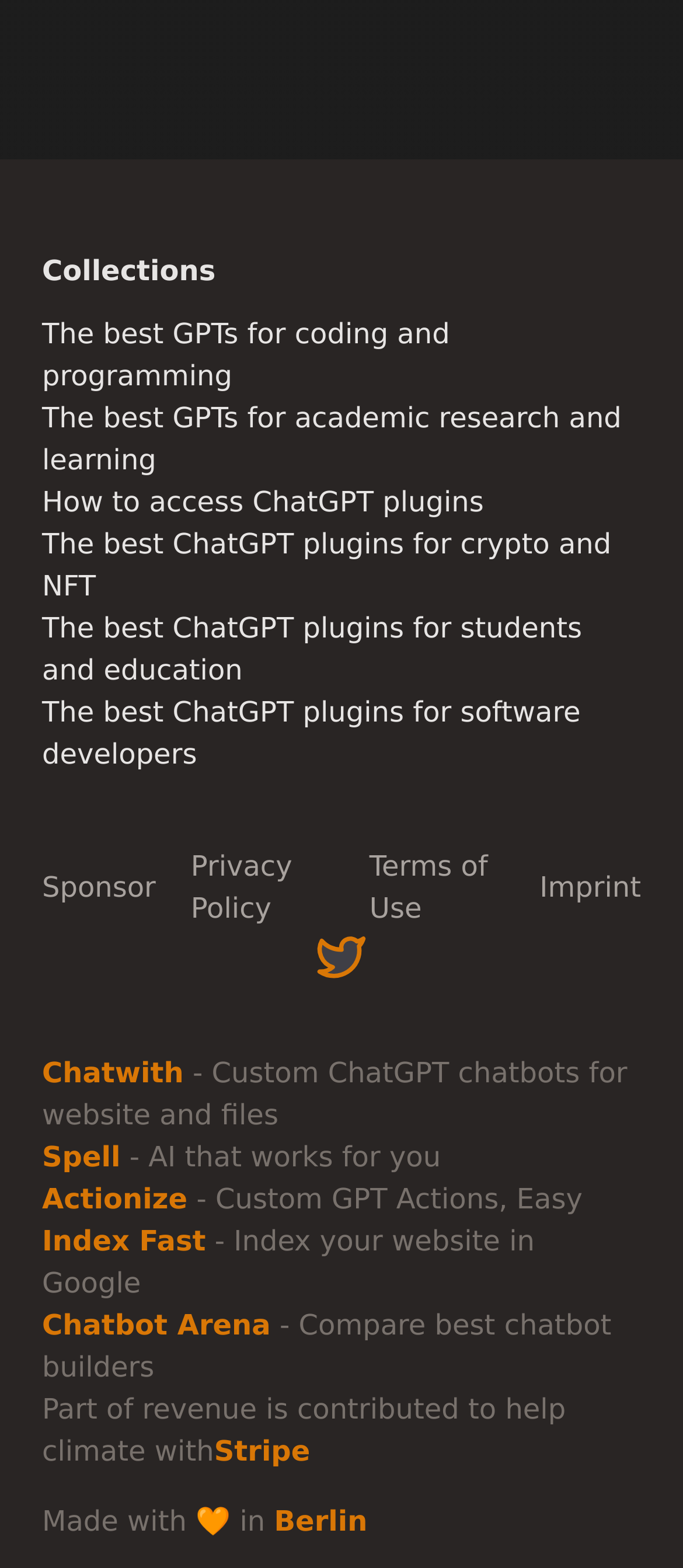Locate the bounding box coordinates of the segment that needs to be clicked to meet this instruction: "Explore the latest news".

None